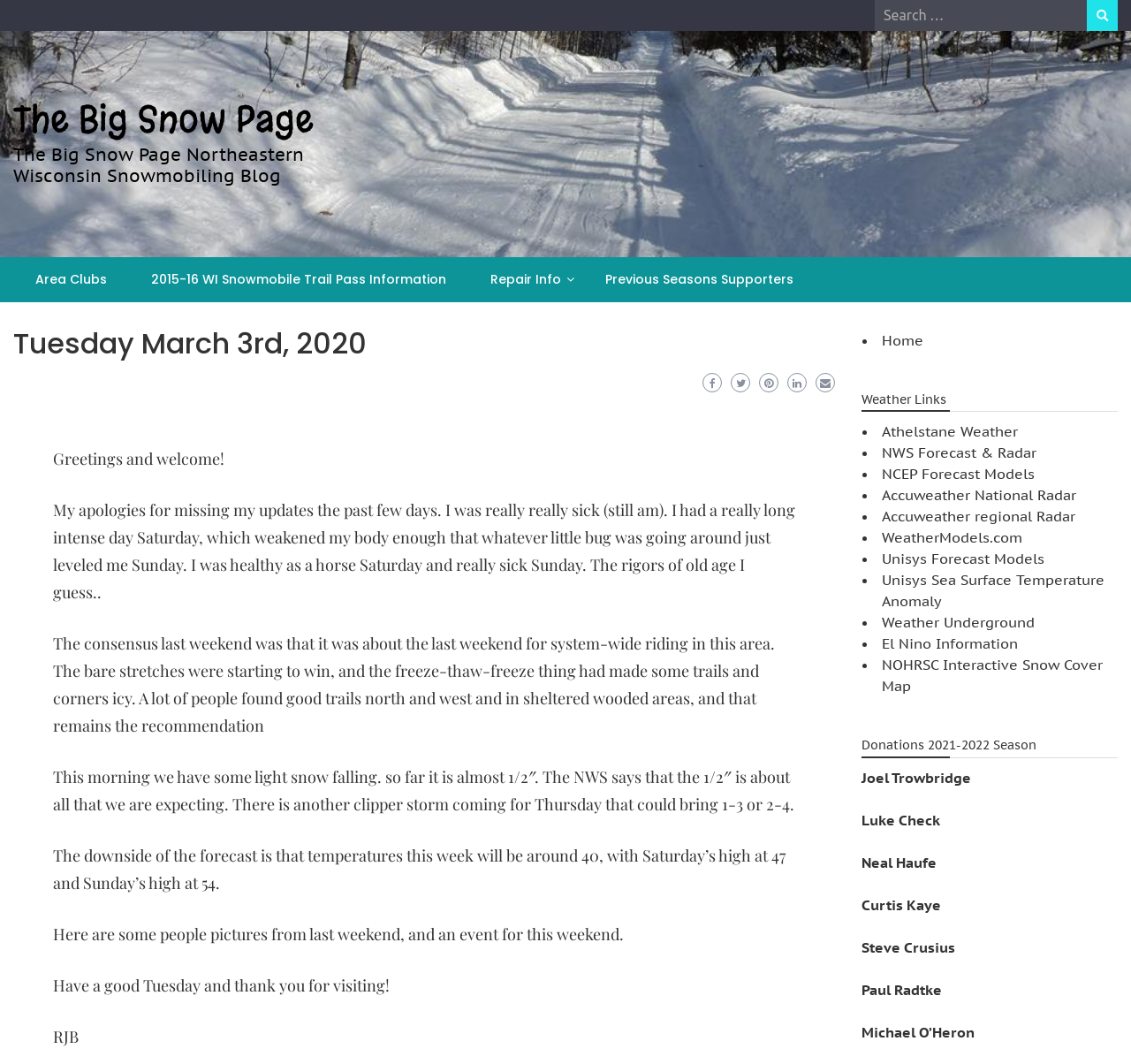Locate the UI element described as follows: "El Nino Information". Return the bounding box coordinates as four float numbers between 0 and 1 in the order [left, top, right, bottom].

[0.78, 0.597, 0.9, 0.613]